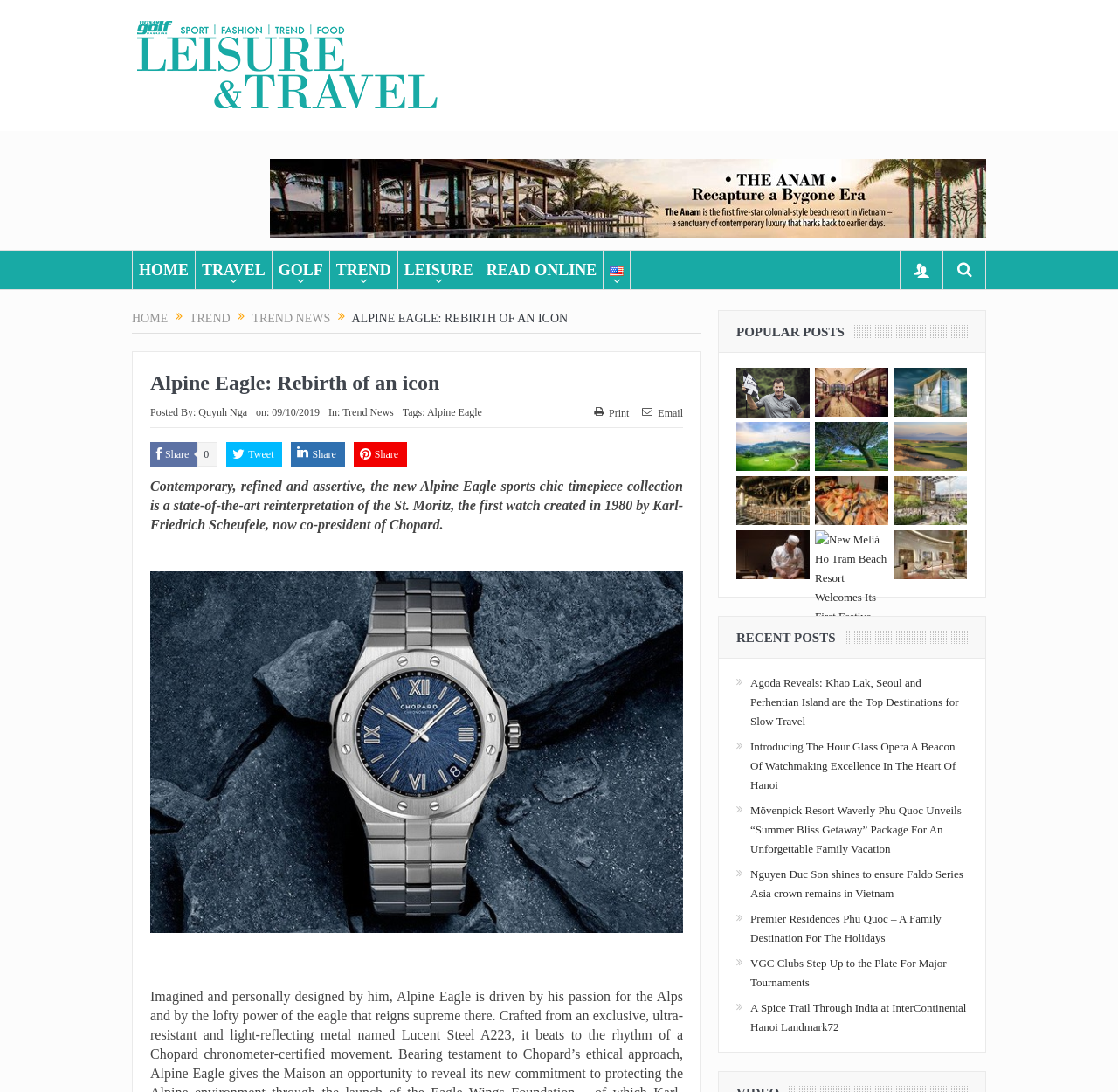Please identify the bounding box coordinates of the region to click in order to complete the given instruction: "Click on the 'TREND NEWS' link". The coordinates should be four float numbers between 0 and 1, i.e., [left, top, right, bottom].

[0.306, 0.372, 0.352, 0.383]